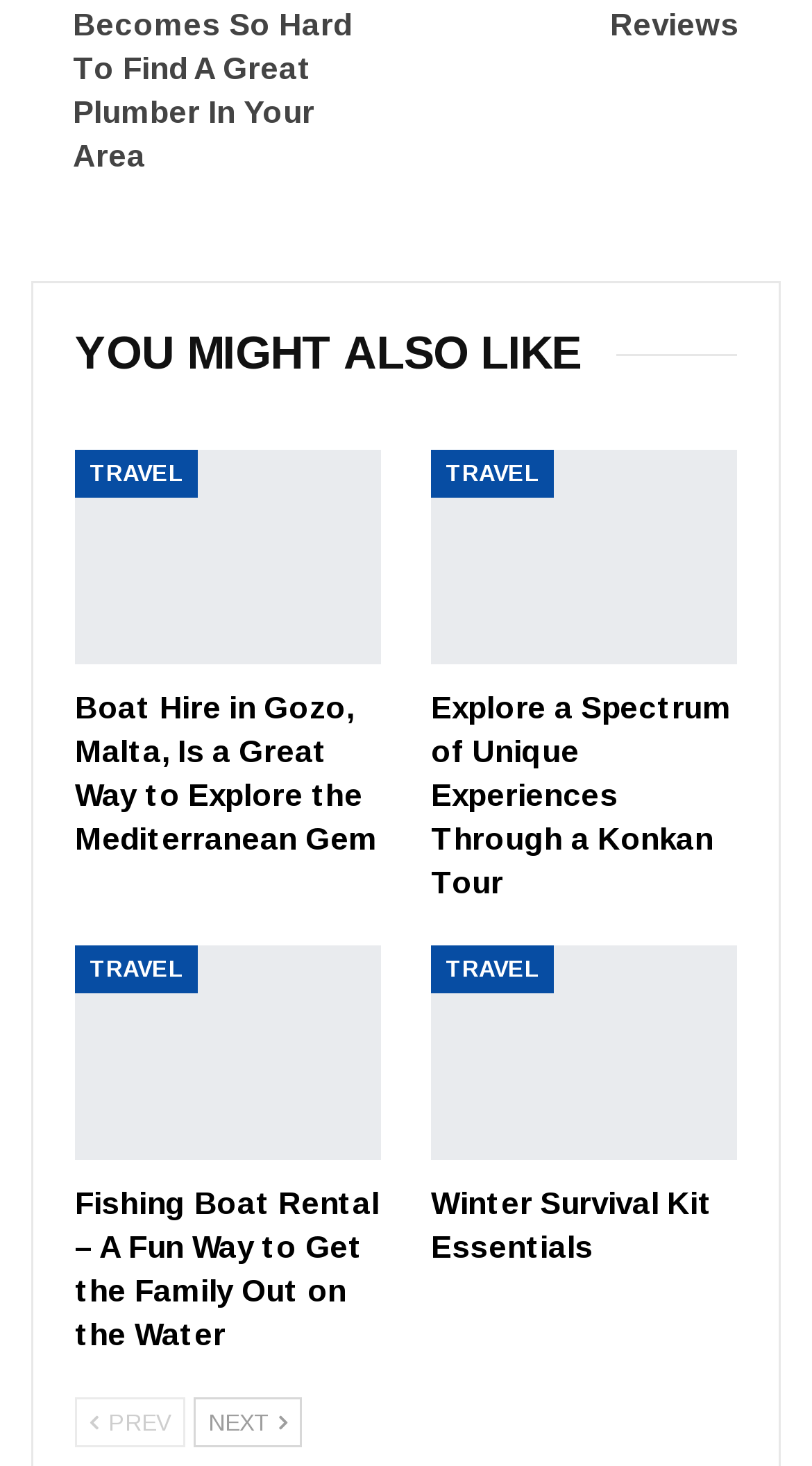Please identify the bounding box coordinates of the element that needs to be clicked to execute the following command: "Explore 'Boat Hire in Gozo, Malta, Is a Great Way to Explore the Mediterranean Gem'". Provide the bounding box using four float numbers between 0 and 1, formatted as [left, top, right, bottom].

[0.092, 0.307, 0.469, 0.453]